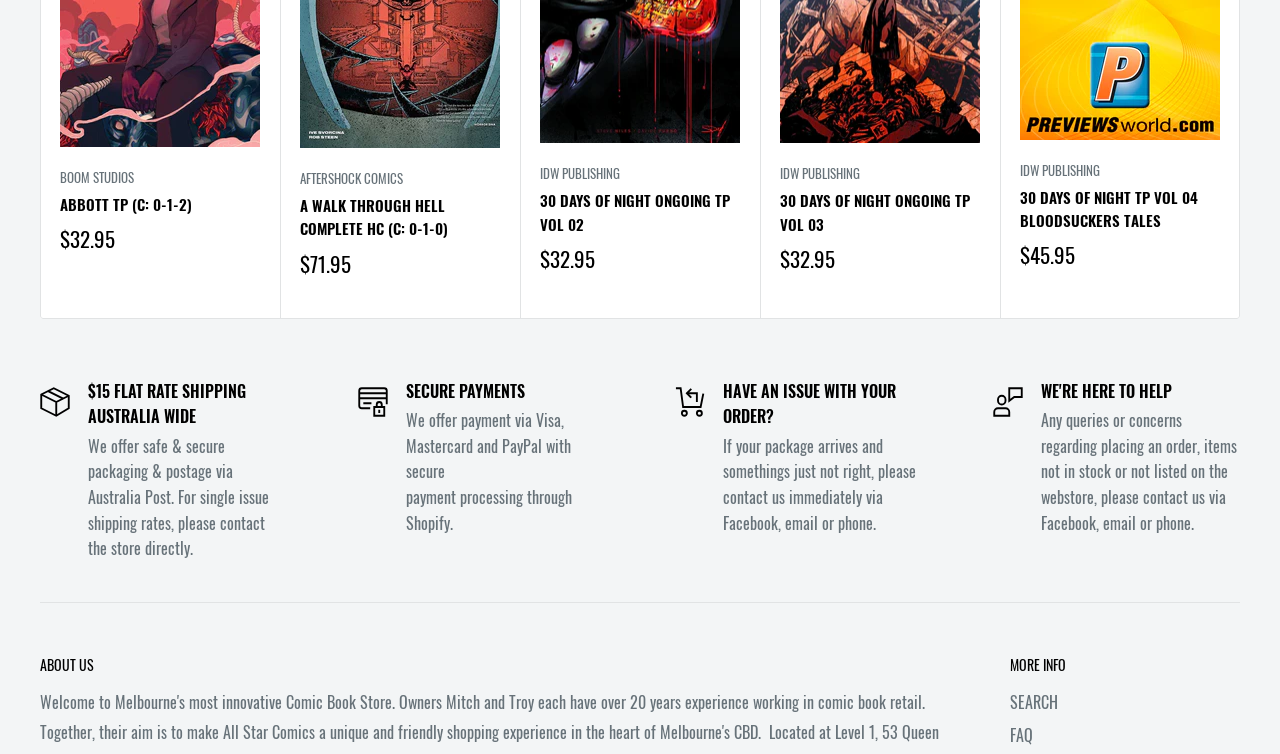Please identify the bounding box coordinates of the element's region that should be clicked to execute the following instruction: "Click on FAQ". The bounding box coordinates must be four float numbers between 0 and 1, i.e., [left, top, right, bottom].

[0.789, 0.953, 0.969, 0.996]